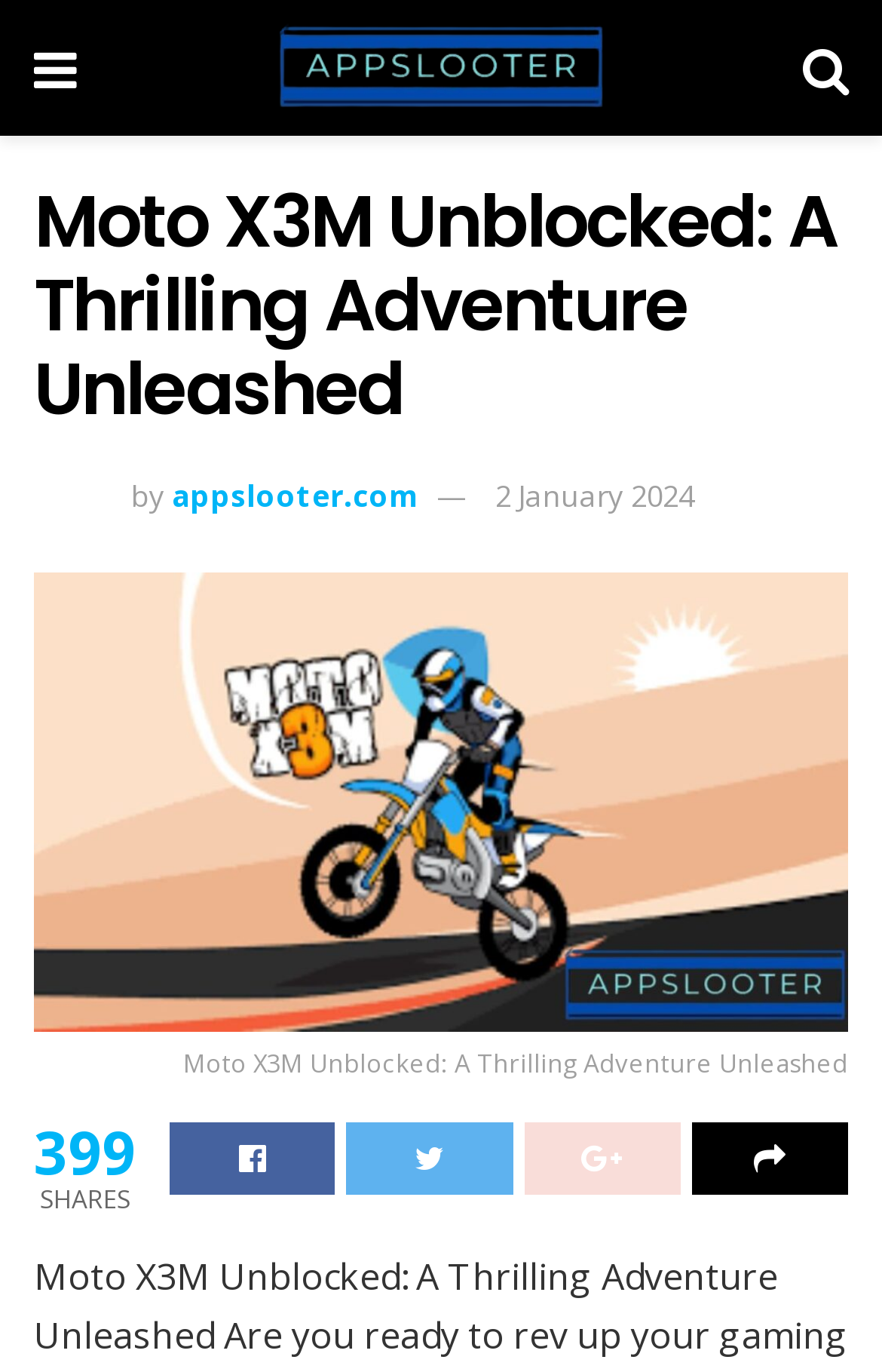What is the date of the article?
Give a one-word or short phrase answer based on the image.

2 January 2024